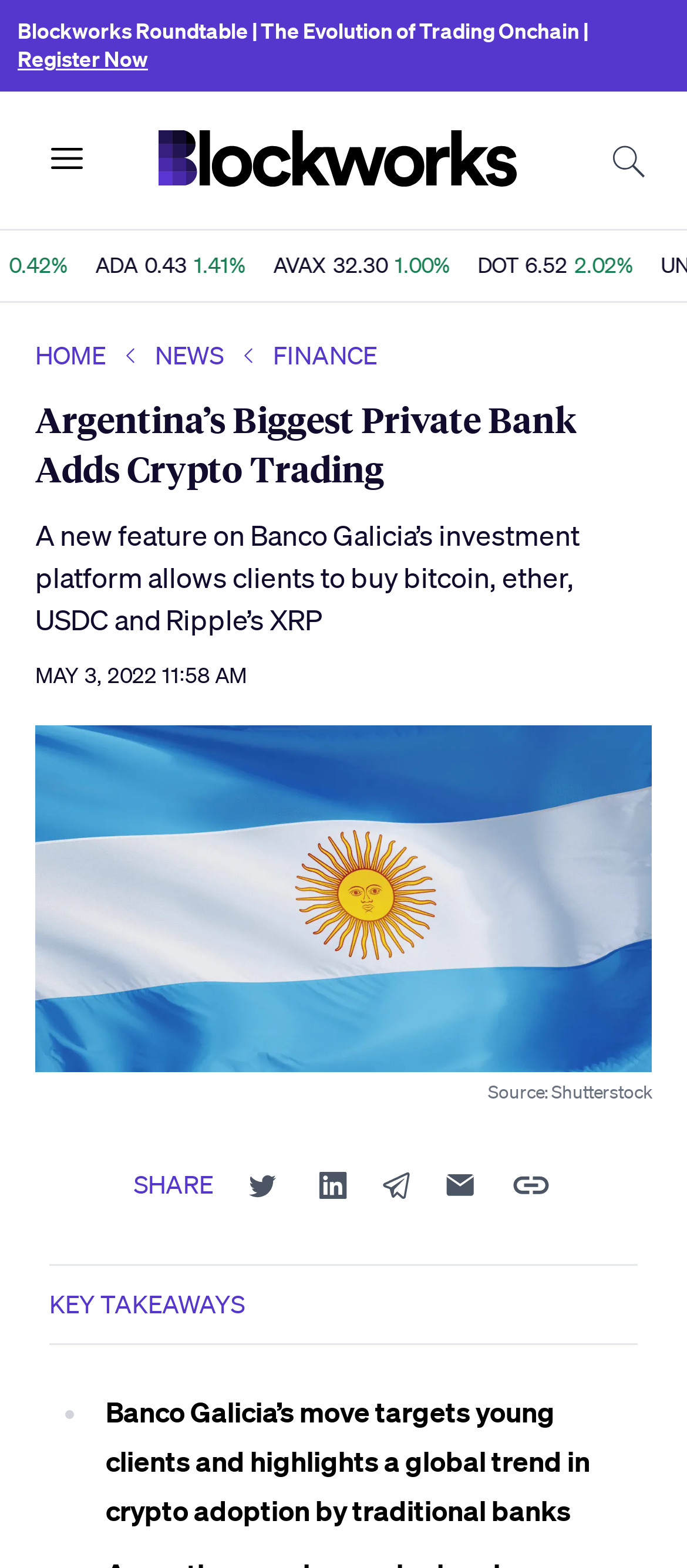What is the purpose of Banco Galicia's move?
Examine the image and give a concise answer in one word or a short phrase.

Targets young clients